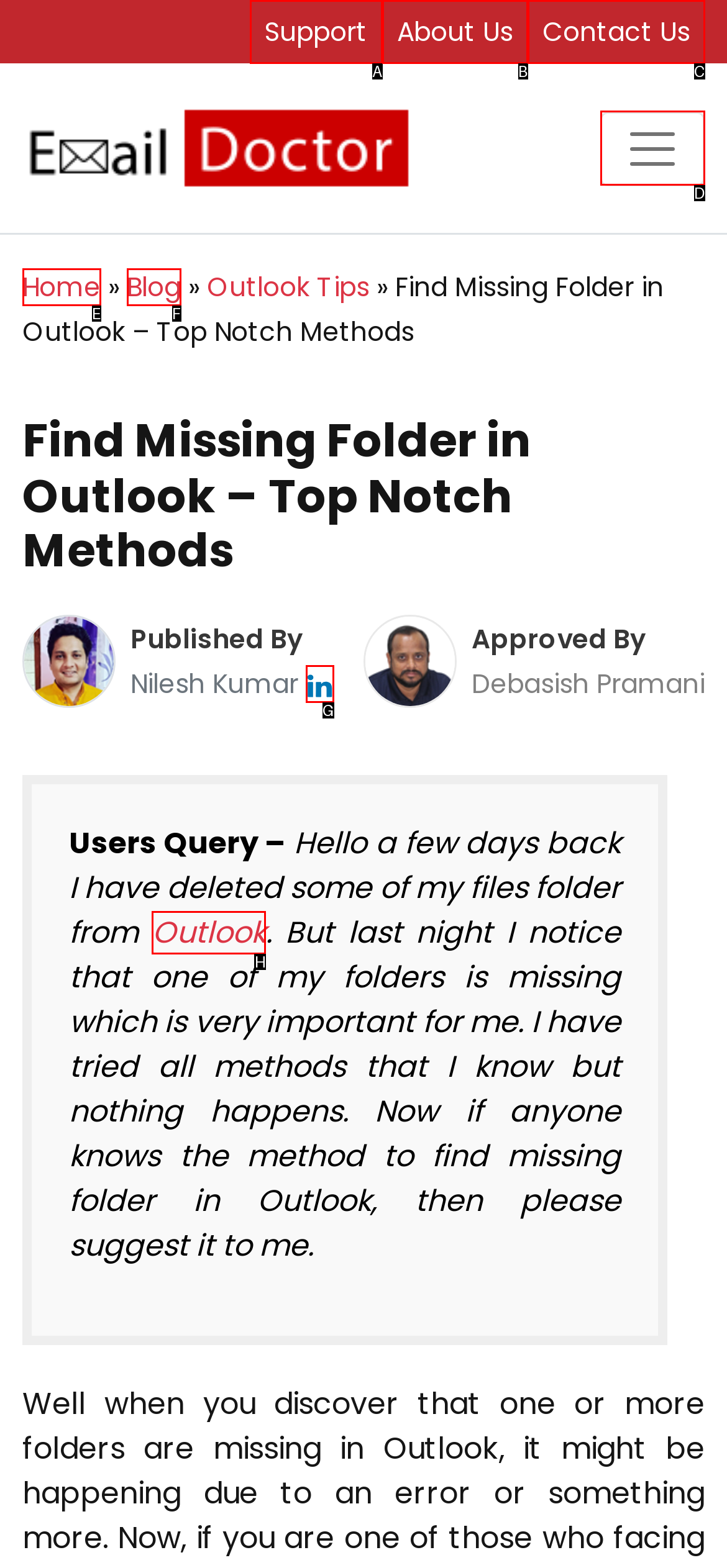Identify the HTML element that matches the description: Support. Provide the letter of the correct option from the choices.

A